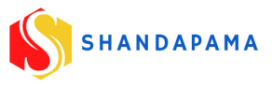Utilize the information from the image to answer the question in detail:
What letter is integrated into the Shandanpama logo design?

The stylized letter 'S' is integrated into the design of the Shandanpama logo, which is a key element of the brand's visual identity and helps to create a recognizable and memorable logo.